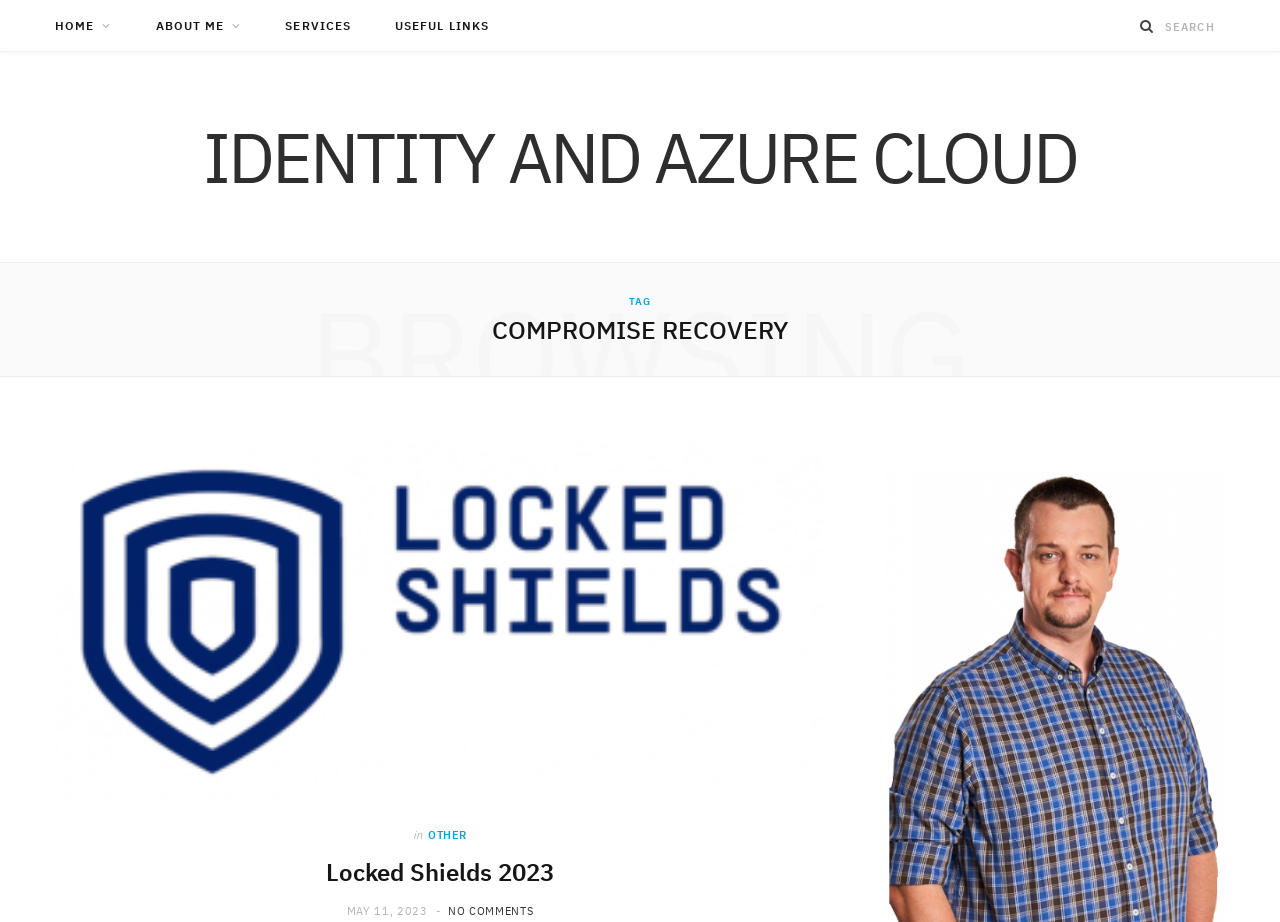Present a detailed account of what is displayed on the webpage.

The webpage is about Compromise Recovery, specifically focusing on Identity and Azure Cloud. At the top left, there are four navigation links: "HOME", "ABOUT ME", "SERVICES", and "USEFUL LINKS". On the top right, there is a search box and a button with a magnifying glass icon. 

Below the navigation links, there is a prominent link "IDENTITY AND AZURE CLOUD" that spans most of the width of the page. Above this link, there is a heading "COMPROMISE RECOVERY" that also spans most of the width of the page. 

On the left side of the page, there is a section with a heading "TAG" and a subheading "BROWSING". This section contains three links: an empty link with an image, a link labeled "OTHER", and a heading "Locked Shields 2023" with a link to the same title. Below the heading, there are three more links: "Locked Shields 2023", "MAY 11, 2023" with a time element, and "NO COMMENTS".